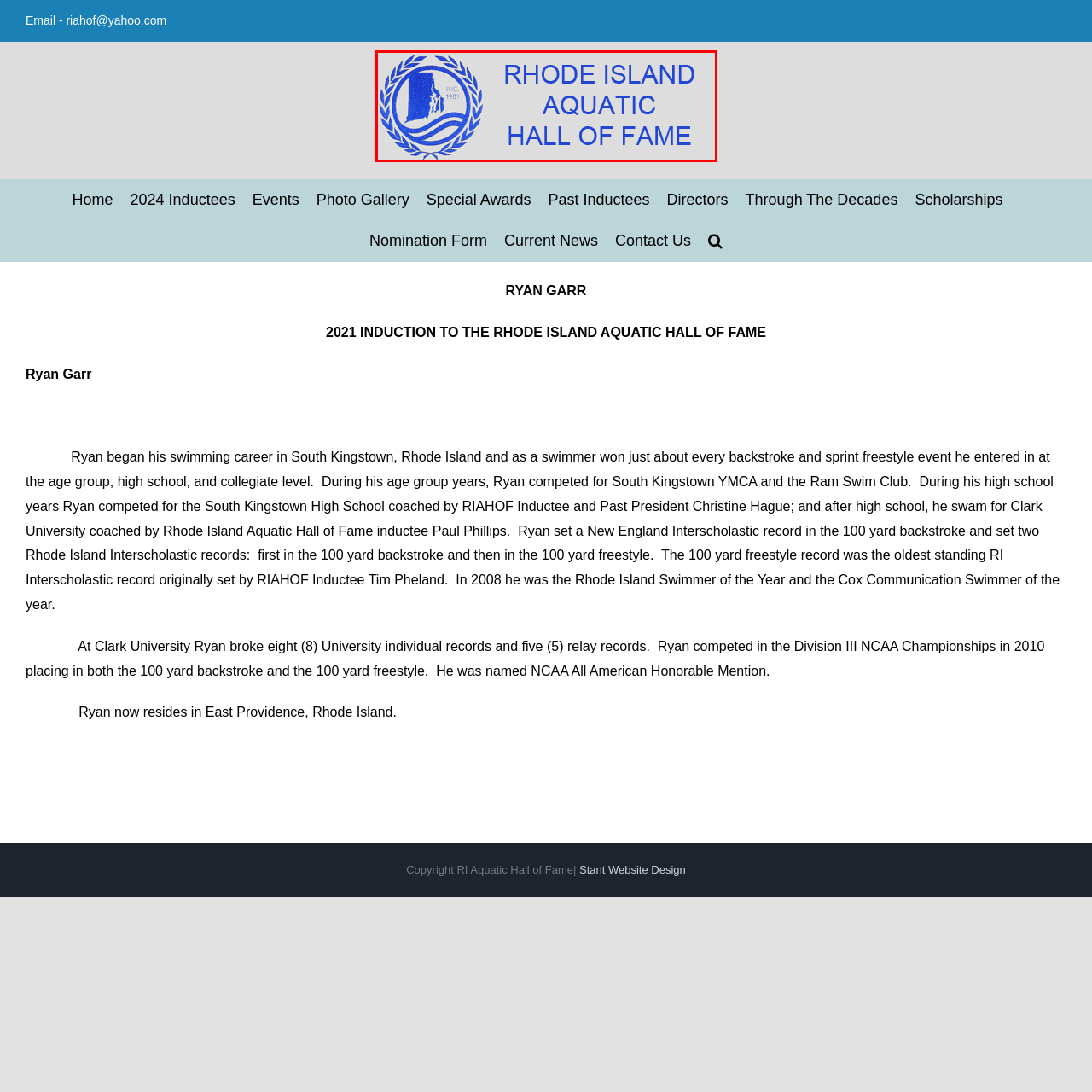Elaborate on the image enclosed by the red box with a detailed description.

The image features the logo of the Rhode Island Aquatic Hall of Fame, prominently displayed with a blue color scheme. The logo includes a representation of the state of Rhode Island, surrounded by a laurel wreath, symbolizing achievement and honor. The text "RHODE ISLAND AQUATIC HALL OF FAME" is featured in bold, blue lettering, with the word "INC." and the year "1981" positioned to signify the organization's establishment. This logo serves as a visual representation of the hall's commitment to recognizing and honoring the accomplishments of athletes and contributors to aquatic sports in Rhode Island.